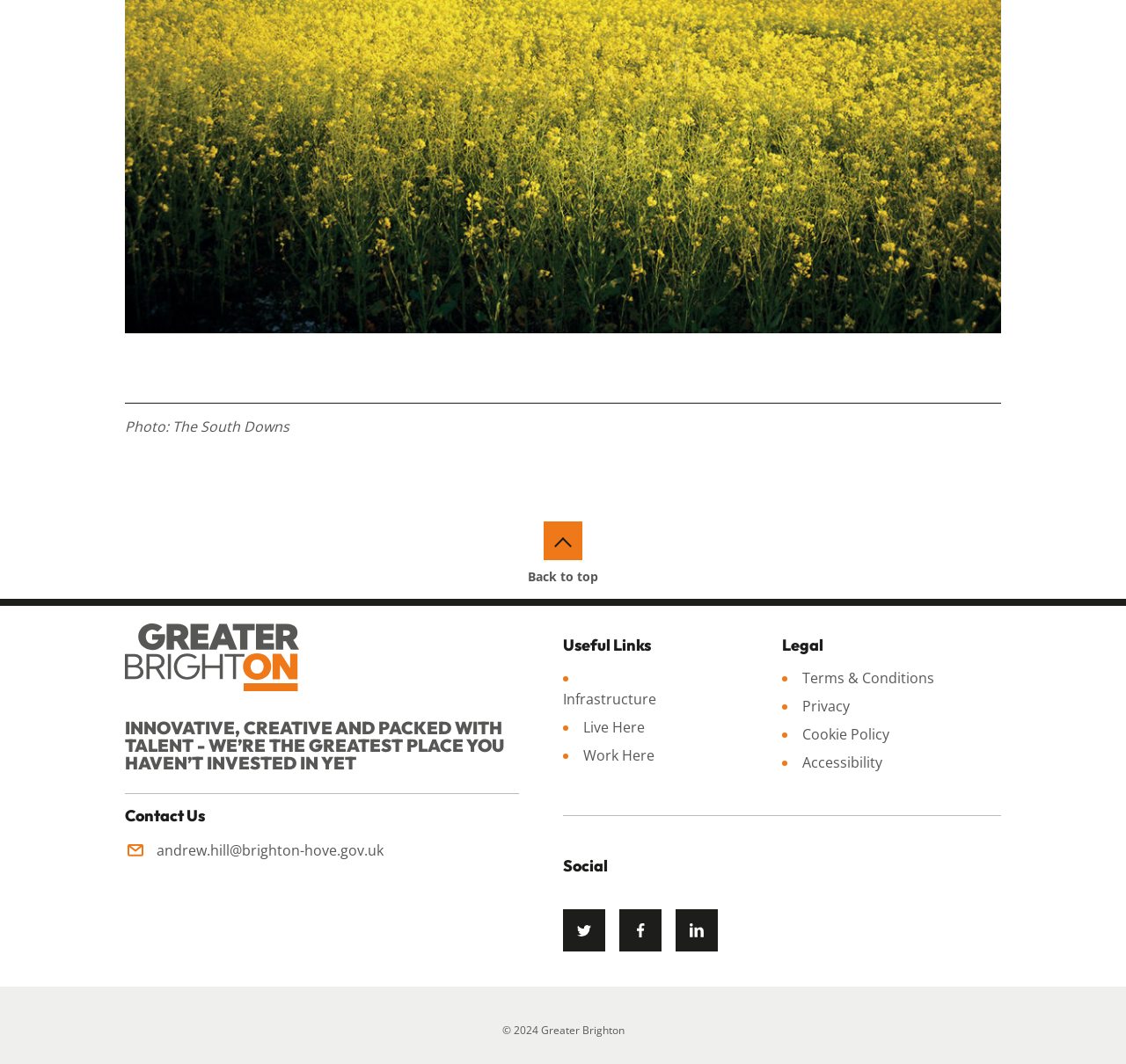Show the bounding box coordinates for the HTML element as described: "Back to top".

[0.469, 0.49, 0.531, 0.55]